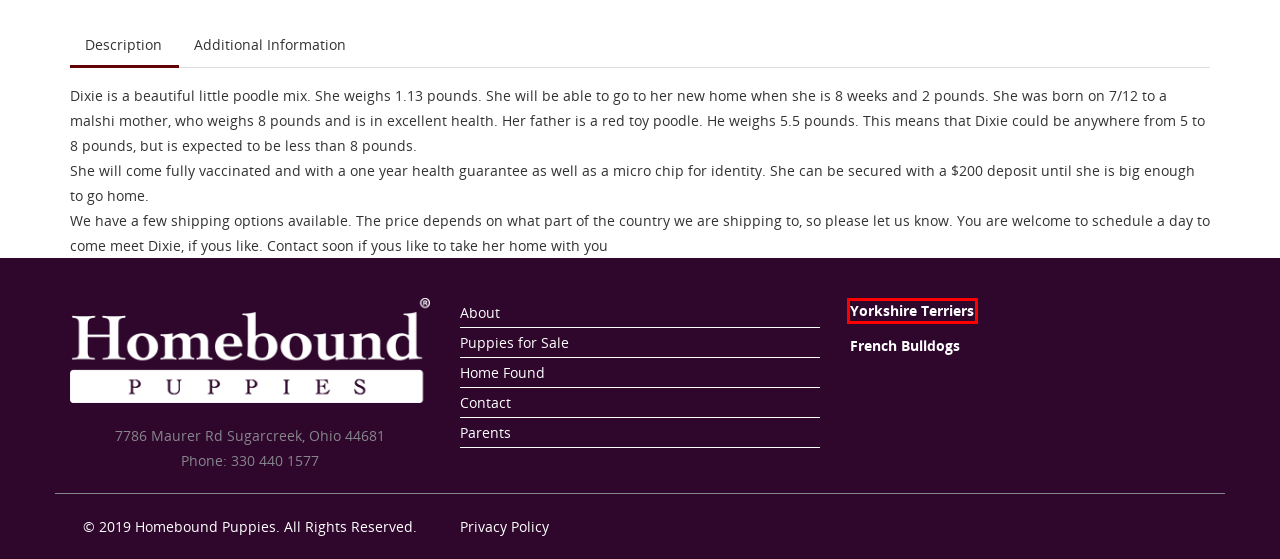You have a screenshot of a webpage with an element surrounded by a red bounding box. Choose the webpage description that best describes the new page after clicking the element inside the red bounding box. Here are the candidates:
A. About :: Homebound Puppies
B. Contact :: Homebound Puppies
C. French Bulldogs for Sale
D. Yorkshire Terriers for Sale
E. Home Found :: Homebound Puppies
F. Privacy Policy :: Homebound Puppies
G. Puppies for Sale :: Homebound Puppies
H. Shopping Cart :: Homebound Puppies

D